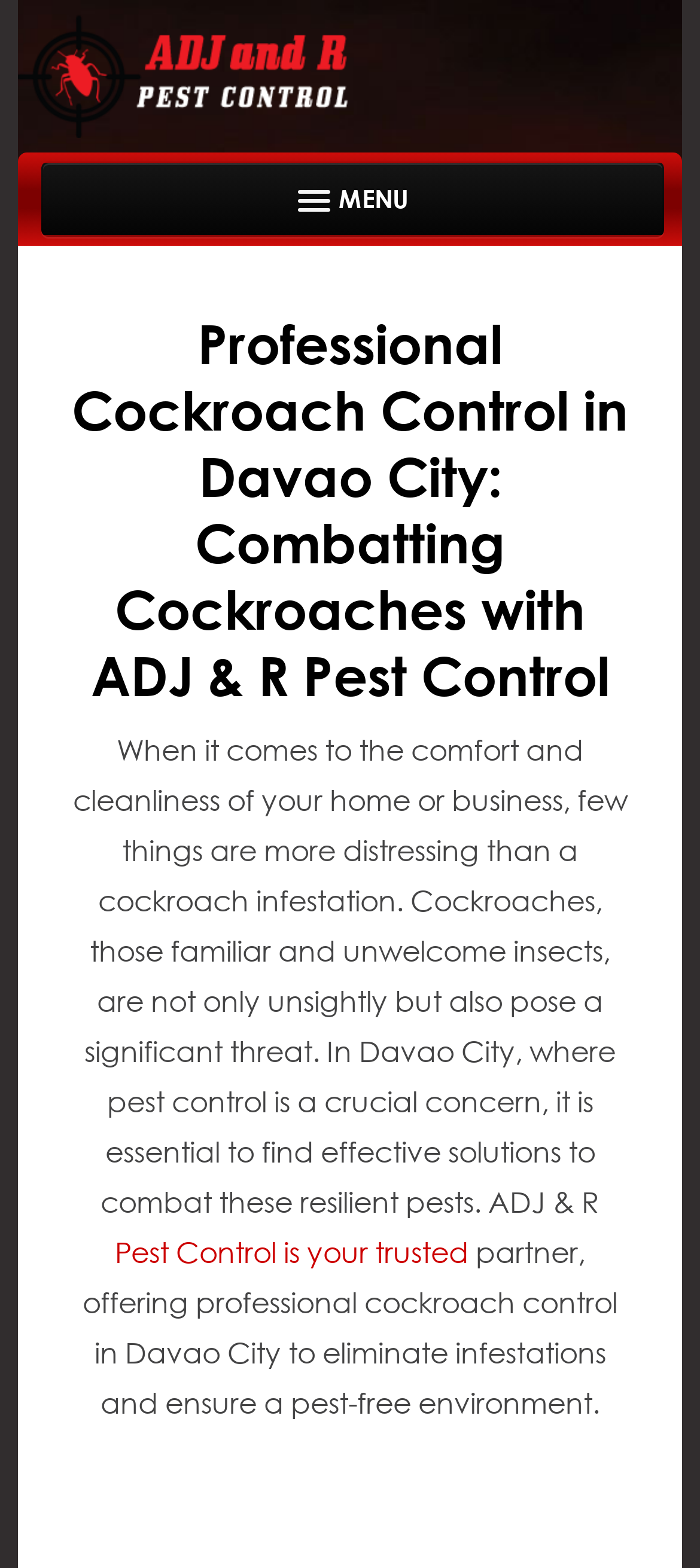What is the purpose of the company's service?
Provide a one-word or short-phrase answer based on the image.

Eliminate infestations